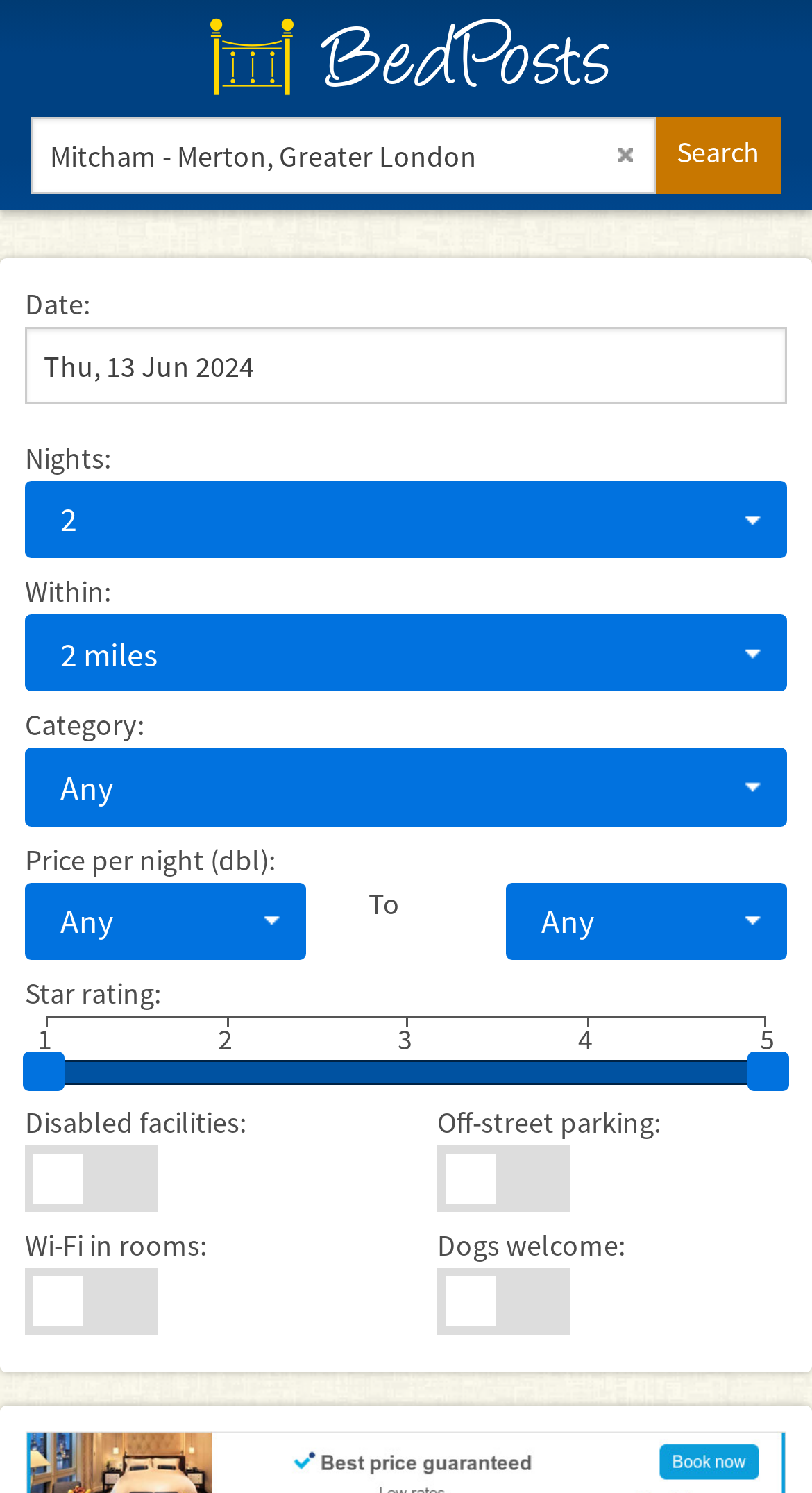Identify the bounding box coordinates of the section that should be clicked to achieve the task described: "Check for disabled facilities".

[0.056, 0.78, 0.09, 0.798]